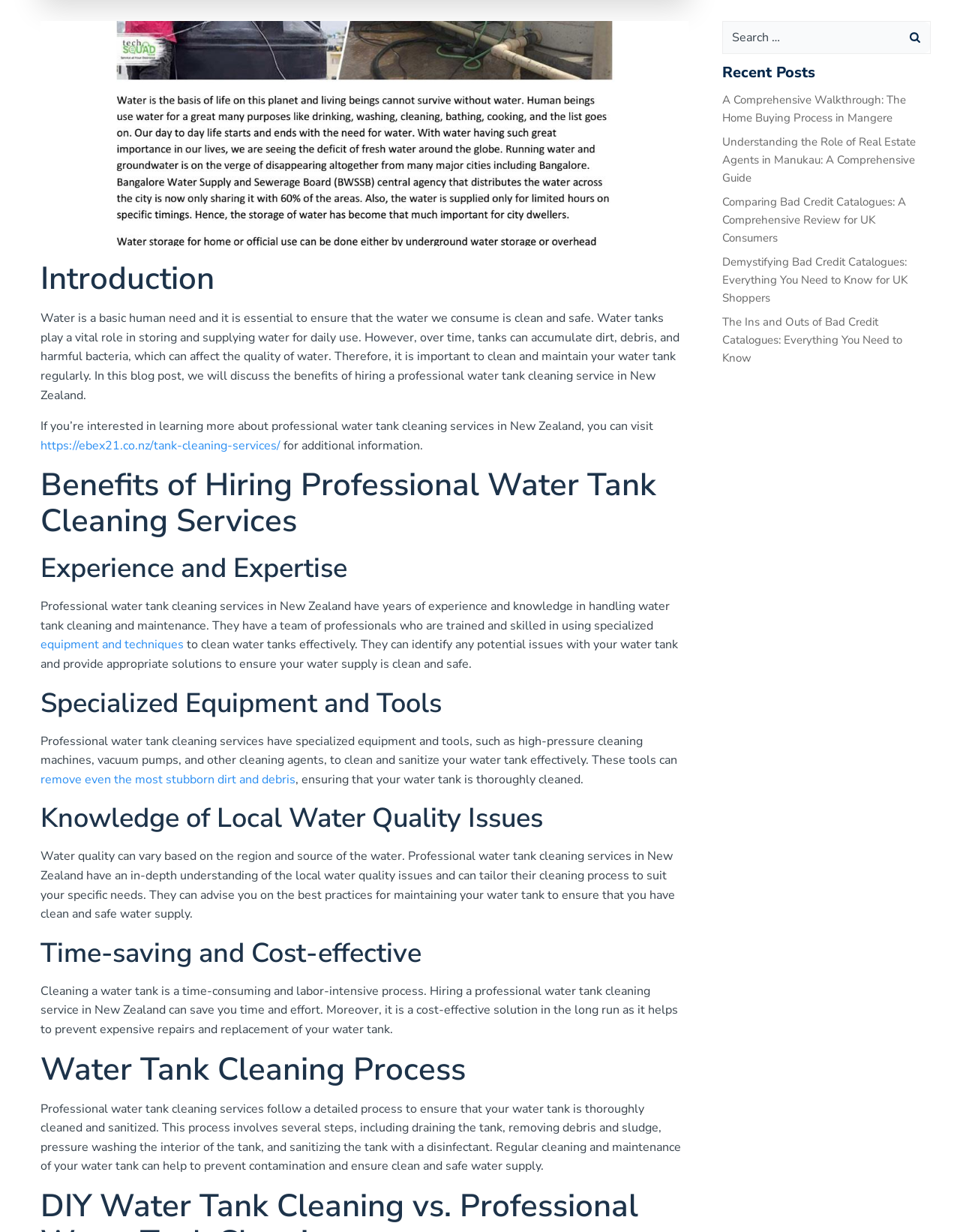Using the webpage screenshot, locate the HTML element that fits the following description and provide its bounding box: "https://ebex21.co.nz/tank-cleaning-services/".

[0.042, 0.355, 0.292, 0.368]